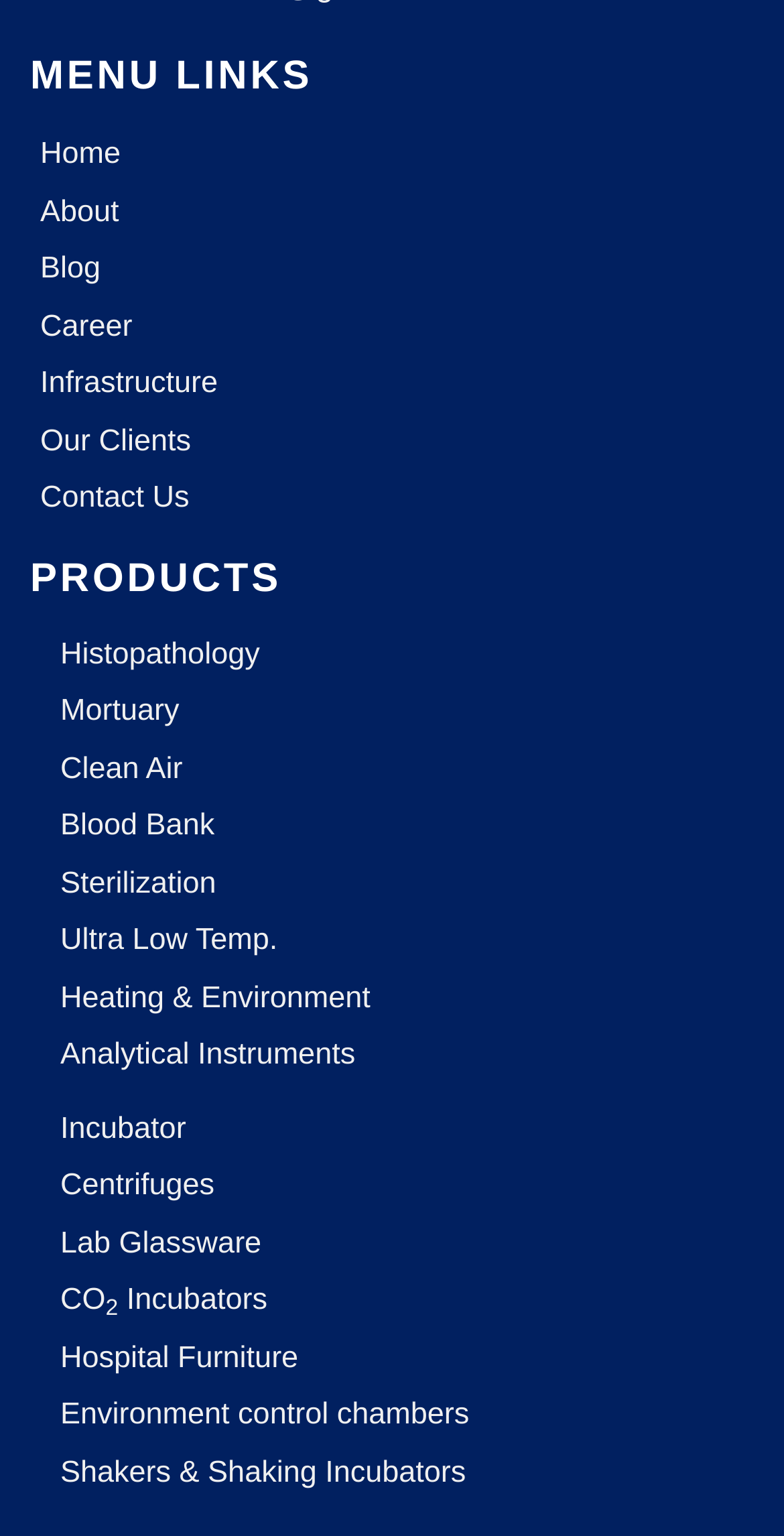Determine the bounding box coordinates of the region I should click to achieve the following instruction: "explore hospital furniture". Ensure the bounding box coordinates are four float numbers between 0 and 1, i.e., [left, top, right, bottom].

[0.077, 0.874, 0.949, 0.895]